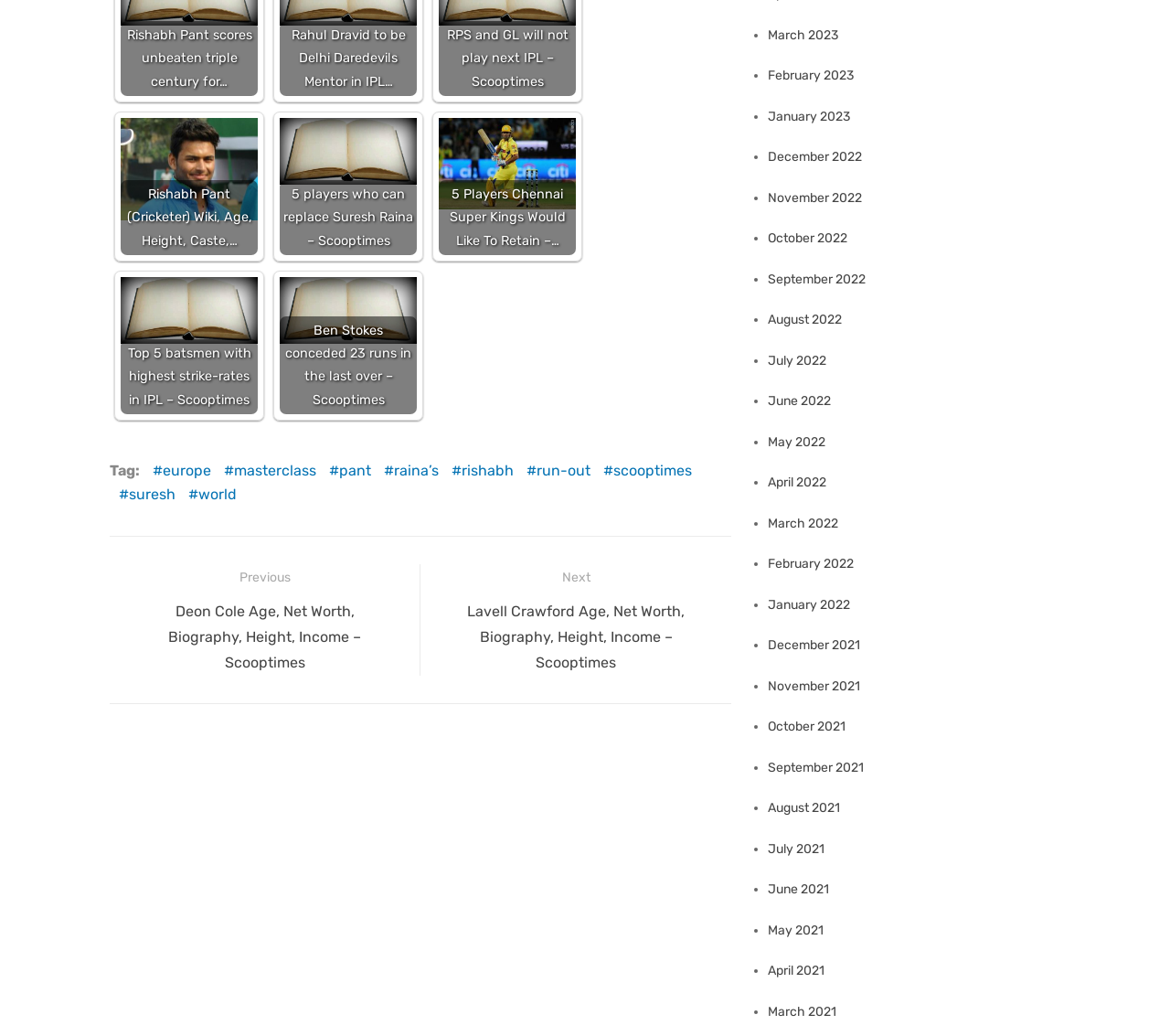Please specify the bounding box coordinates of the area that should be clicked to accomplish the following instruction: "Click on the tag 'europe'". The coordinates should consist of four float numbers between 0 and 1, i.e., [left, top, right, bottom].

[0.13, 0.446, 0.18, 0.464]